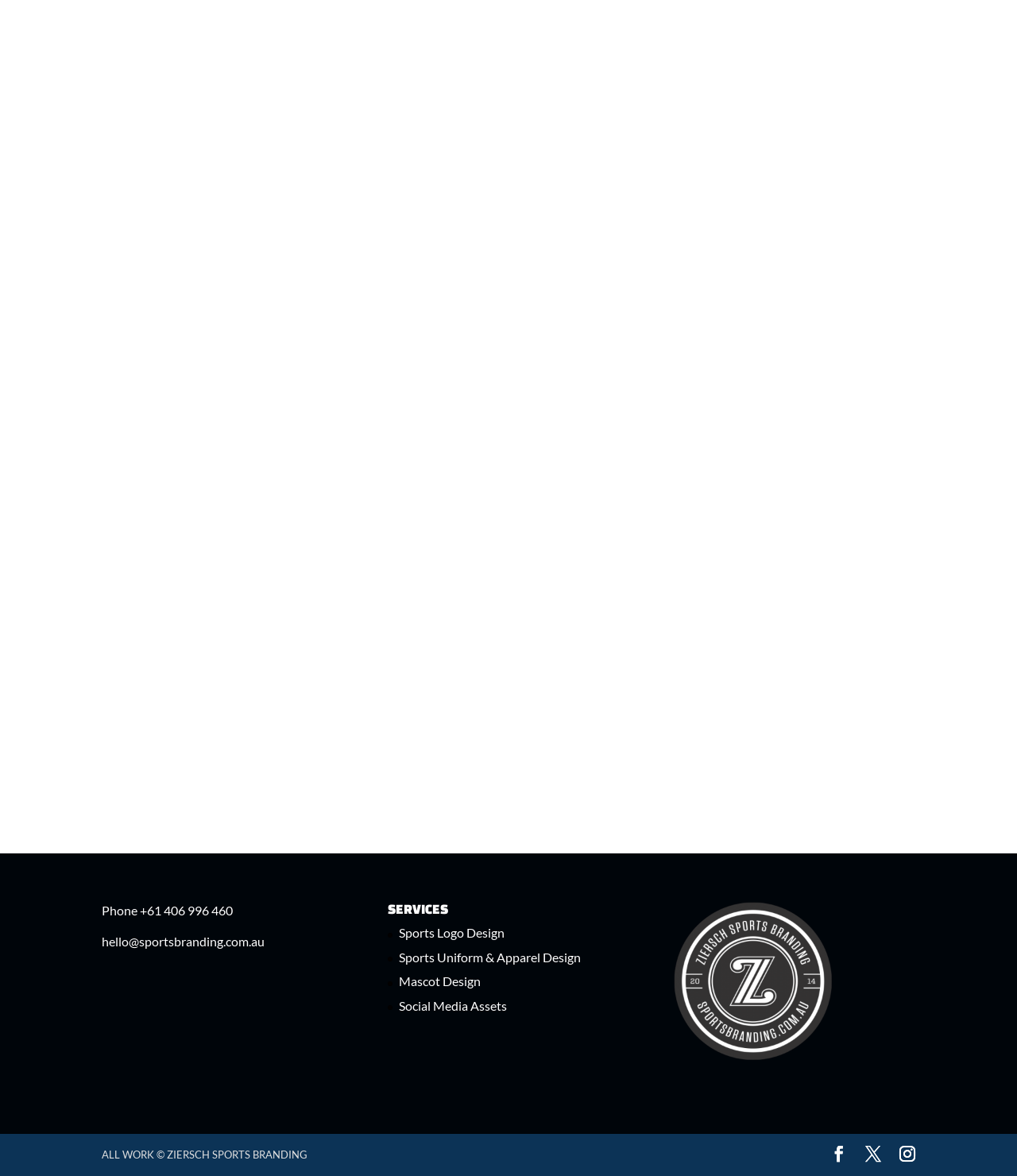Please identify the coordinates of the bounding box that should be clicked to fulfill this instruction: "Visit Sports Uniform & Apparel Design".

[0.392, 0.807, 0.571, 0.82]